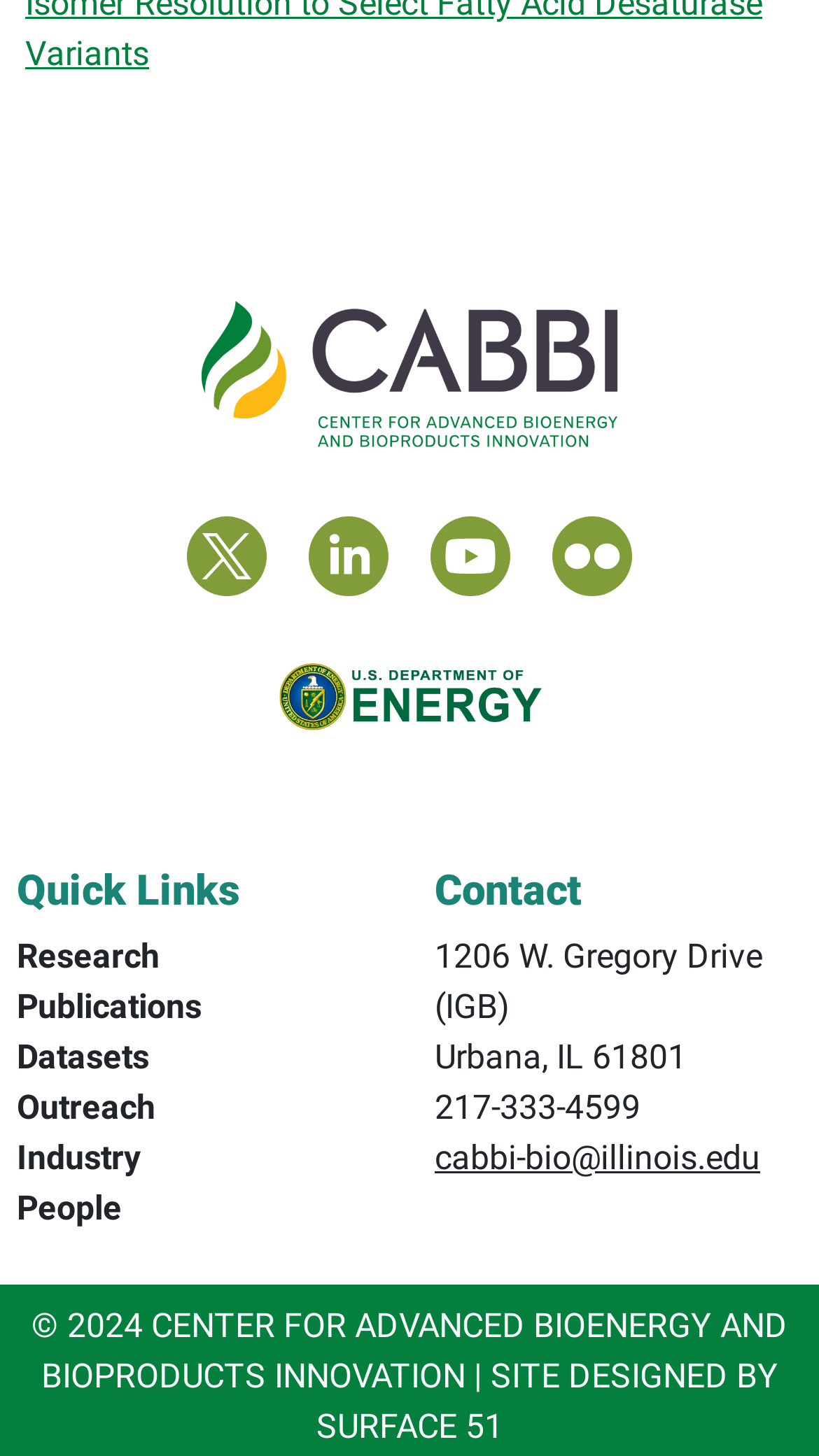Please provide the bounding box coordinates for the element that needs to be clicked to perform the instruction: "contact via email". The coordinates must consist of four float numbers between 0 and 1, formatted as [left, top, right, bottom].

[0.531, 0.781, 0.928, 0.809]